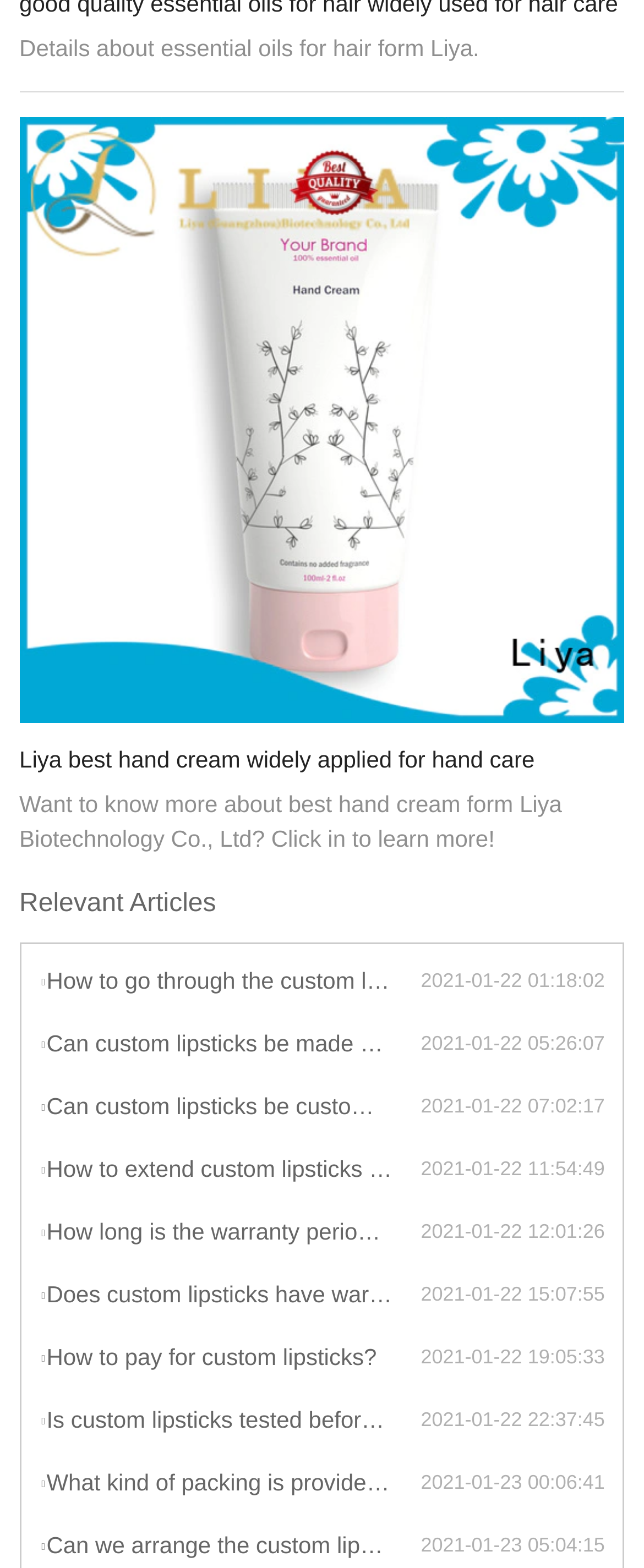Indicate the bounding box coordinates of the clickable region to achieve the following instruction: "Read about how to pay for custom lipsticks."

[0.061, 0.854, 0.653, 0.878]